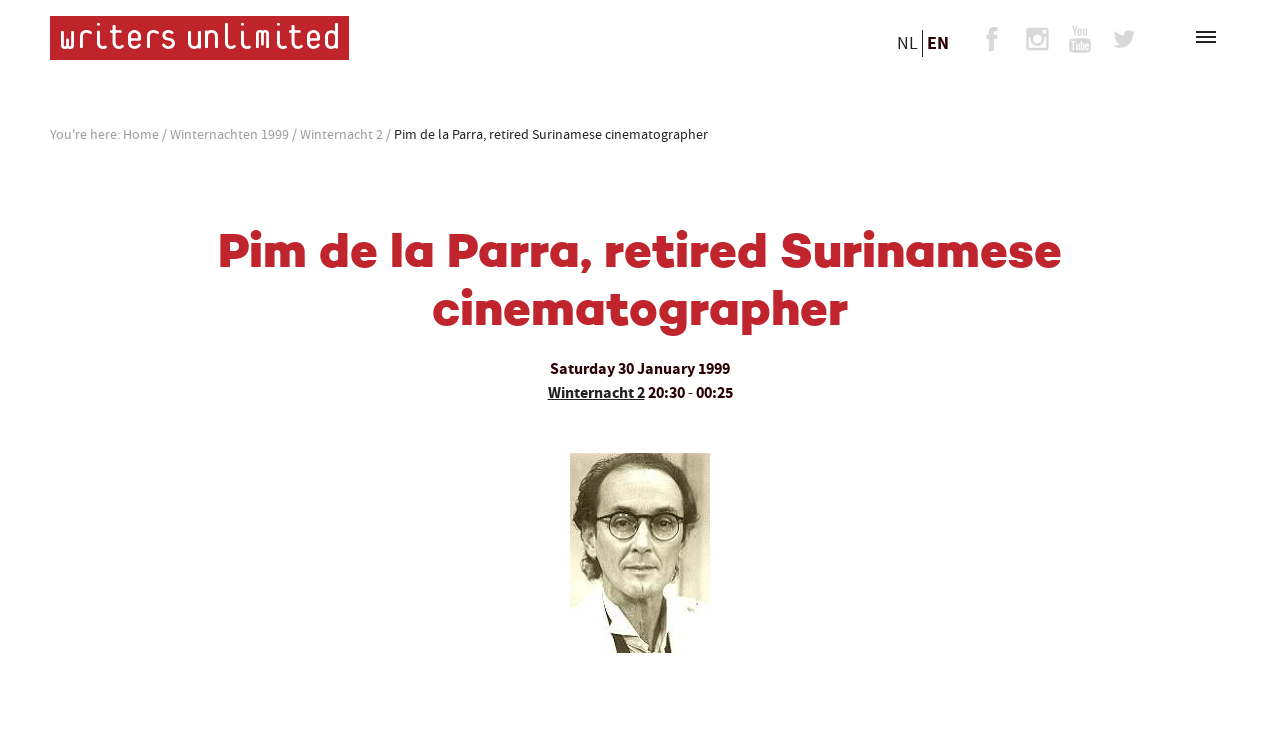Calculate the bounding box coordinates for the UI element based on the following description: "Winternacht 2". Ensure the coordinates are four float numbers between 0 and 1, i.e., [left, top, right, bottom].

[0.428, 0.515, 0.504, 0.545]